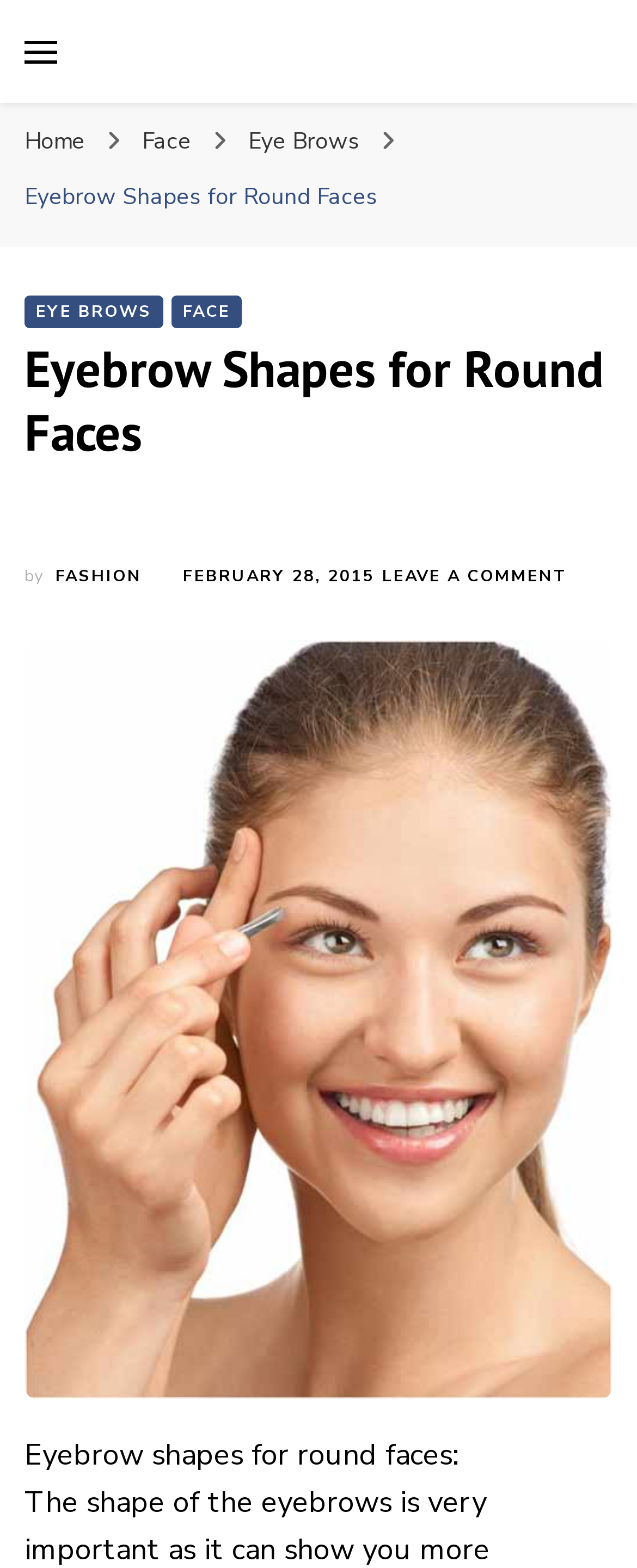Provide the bounding box coordinates for the area that should be clicked to complete the instruction: "Toggle primary menu".

[0.038, 0.026, 0.09, 0.04]